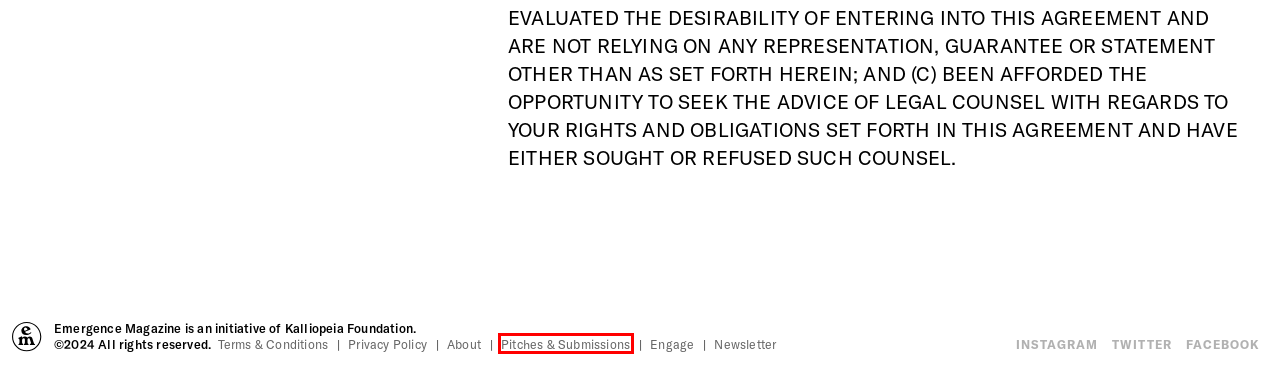Check out the screenshot of a webpage with a red rectangle bounding box. Select the best fitting webpage description that aligns with the new webpage after clicking the element inside the bounding box. Here are the candidates:
A. Pitches & Submissions – Emergence Magazine
B. Print – Emergence Magazine
C. Connecting the threads between ecology, culture, and spirituality – Emergence Magazine
D. About – Emergence Magazine
E. Emergence Magazine Podcast
F. Engage – Emergence Magazine
G. Newsletter – Emergence Magazine
H. Privacy Policy – Emergence Magazine

A